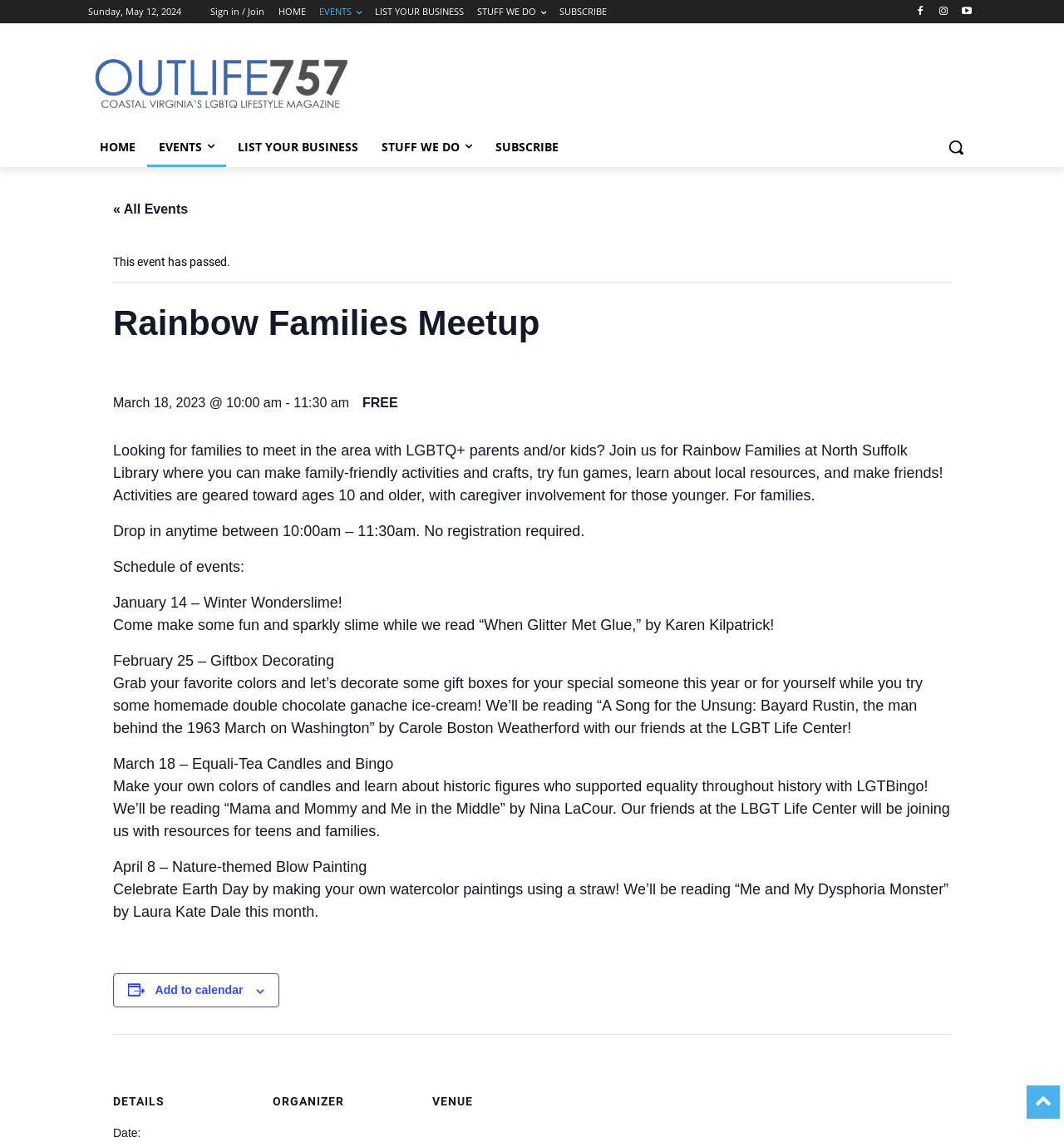Locate the bounding box coordinates of the element I should click to achieve the following instruction: "Sign in or join".

[0.198, 0.0, 0.248, 0.02]